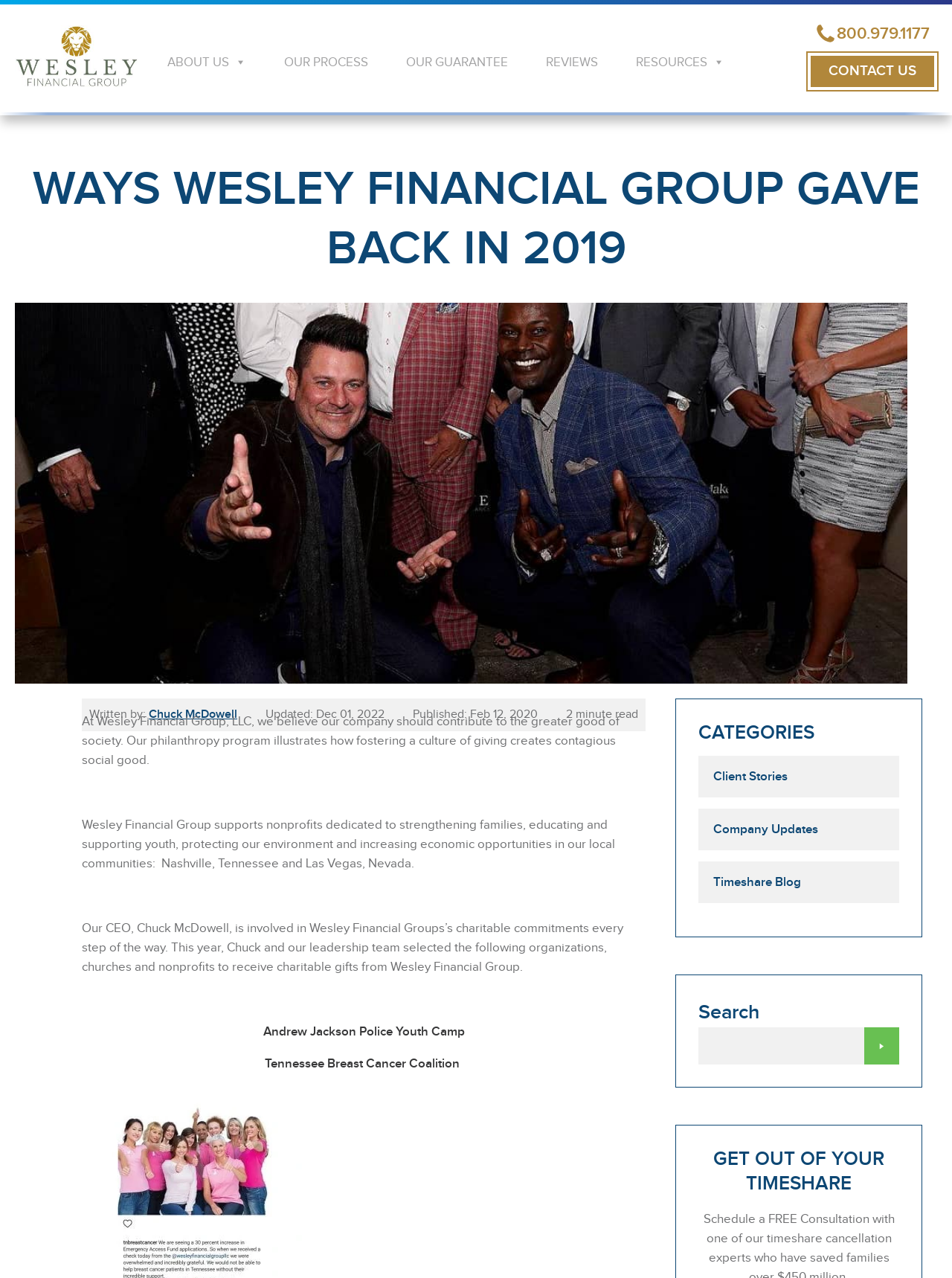Provide the bounding box coordinates of the HTML element this sentence describes: "Chuck McDowell". The bounding box coordinates consist of four float numbers between 0 and 1, i.e., [left, top, right, bottom].

[0.156, 0.554, 0.249, 0.565]